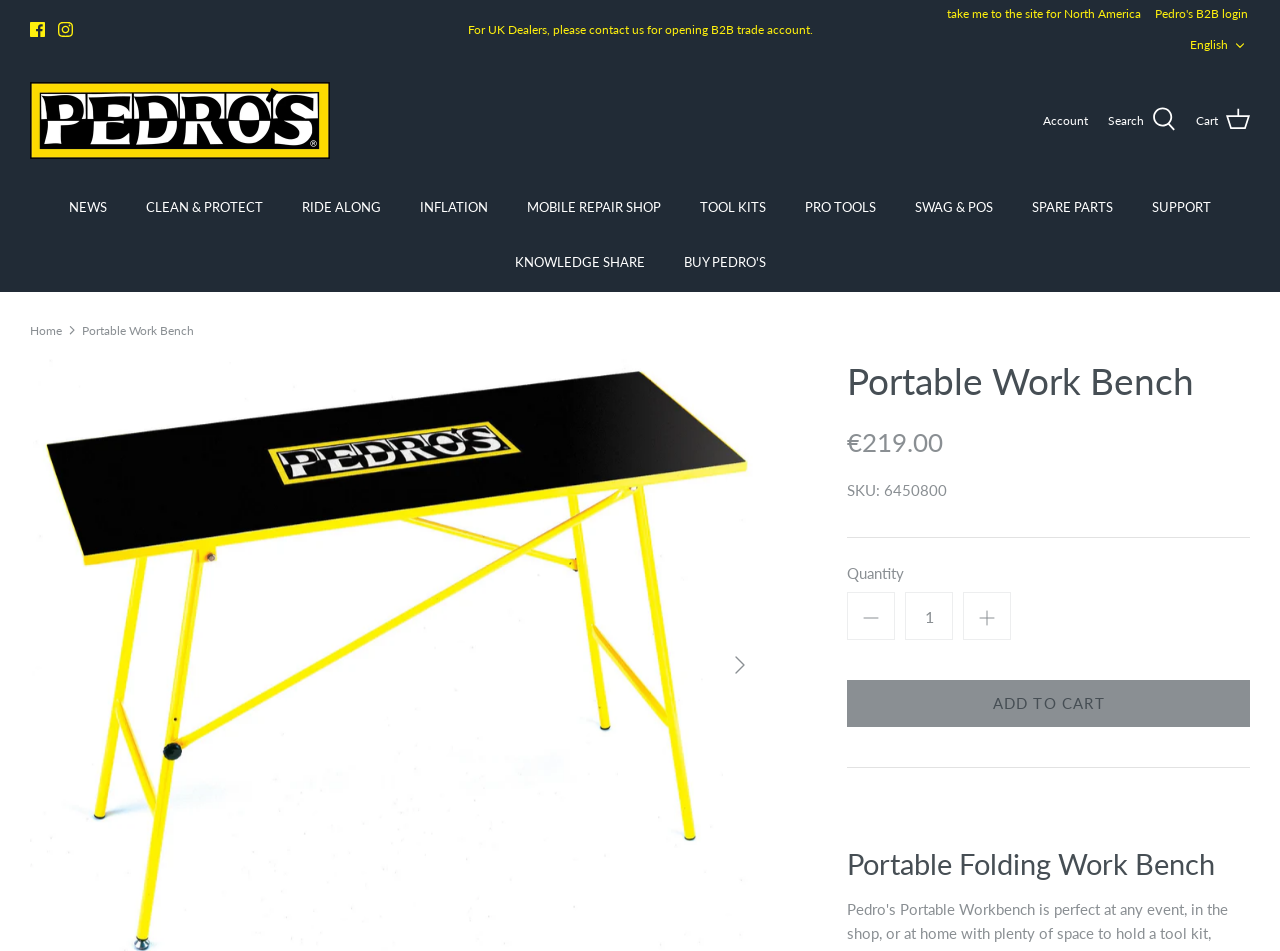Locate the bounding box coordinates of the element to click to perform the following action: 'Add product to cart'. The coordinates should be given as four float values between 0 and 1, in the form of [left, top, right, bottom].

[0.662, 0.715, 0.977, 0.765]